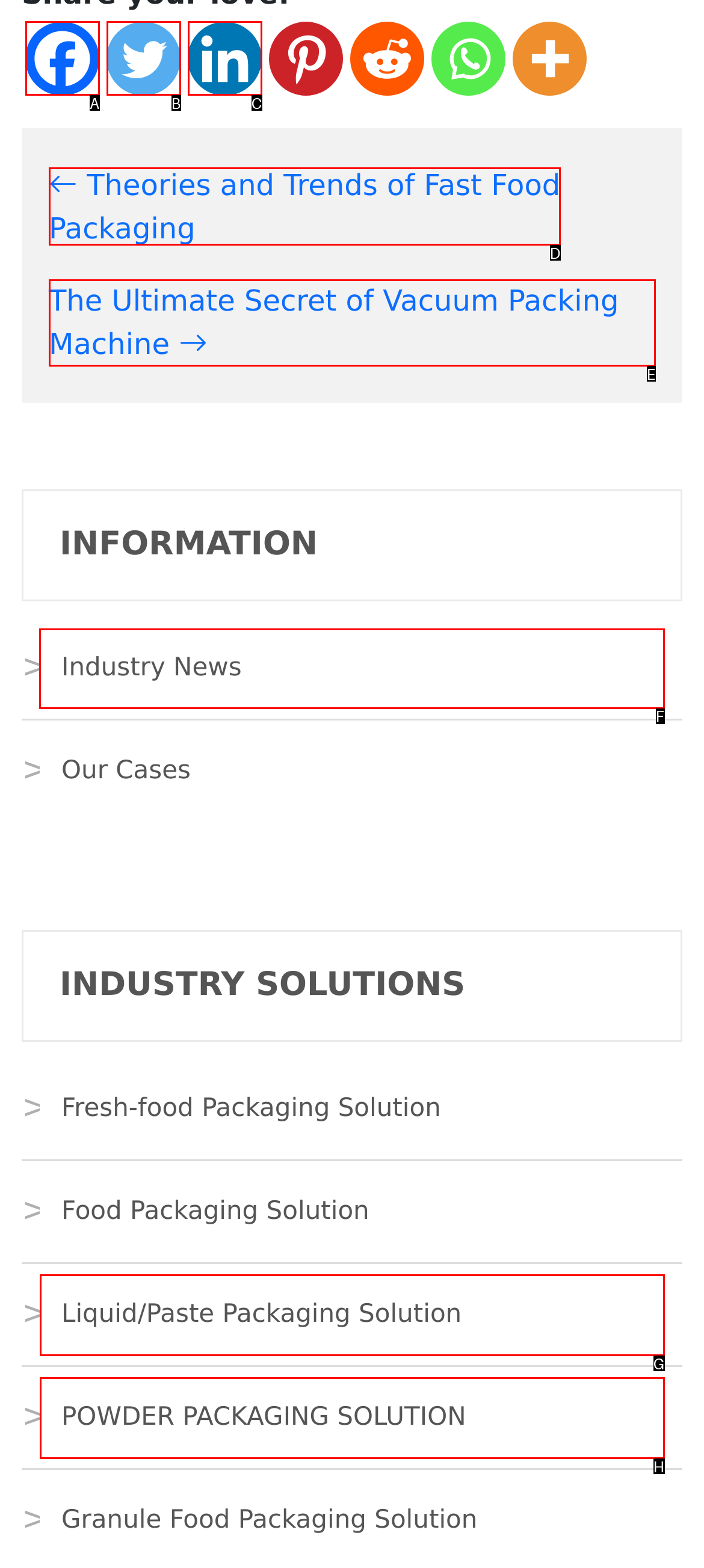Tell me which option I should click to complete the following task: Explore Industry News Answer with the option's letter from the given choices directly.

F